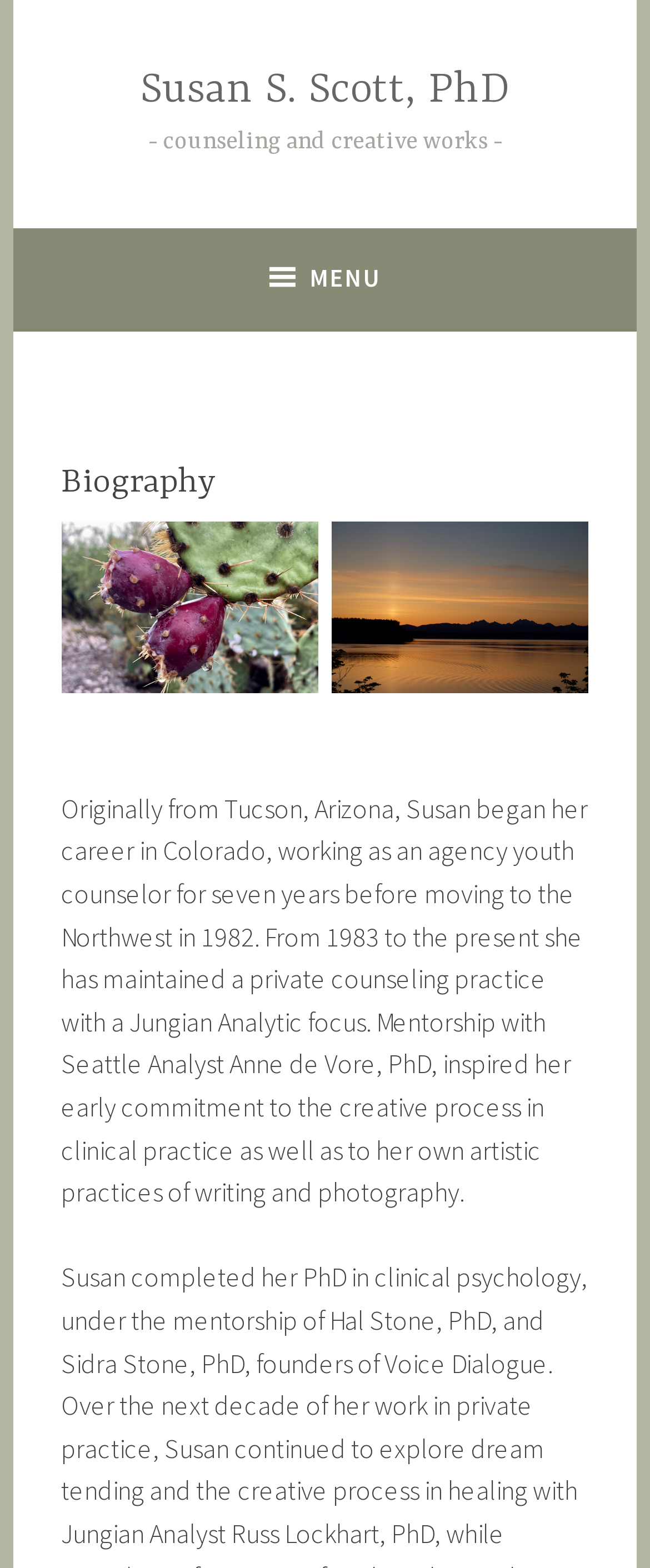Please specify the bounding box coordinates in the format (top-left x, top-left y, bottom-right x, bottom-right y), with all values as floating point numbers between 0 and 1. Identify the bounding box of the UI element described by: Susan S. Scott, PhD

[0.215, 0.043, 0.785, 0.074]